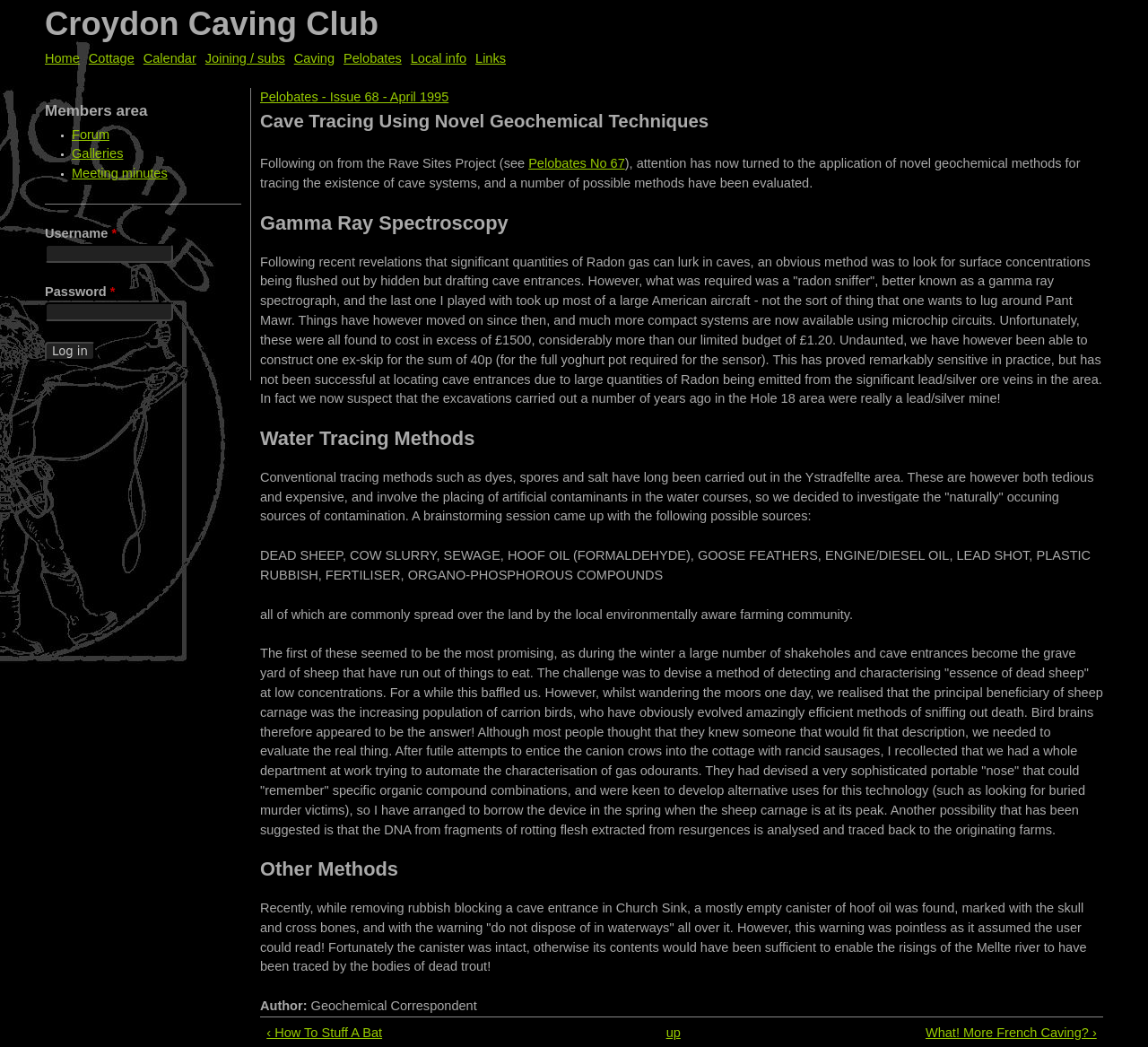Extract the bounding box coordinates for the UI element described by the text: "Get Involved". The coordinates should be in the form of [left, top, right, bottom] with values between 0 and 1.

None